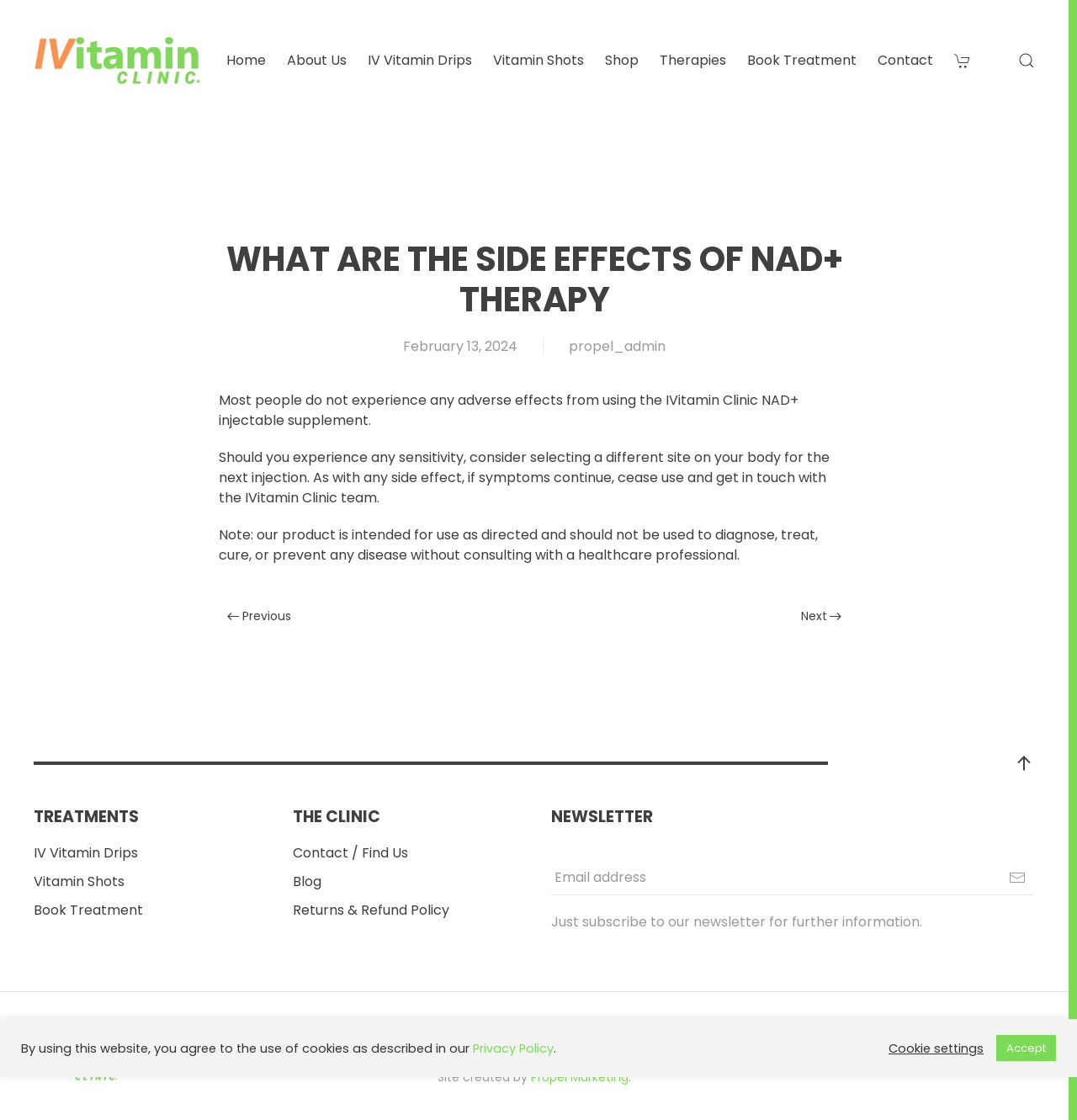Based on the description "Electrical & Thermal Parts Catalogue", find the bounding box of the specified UI element.

None